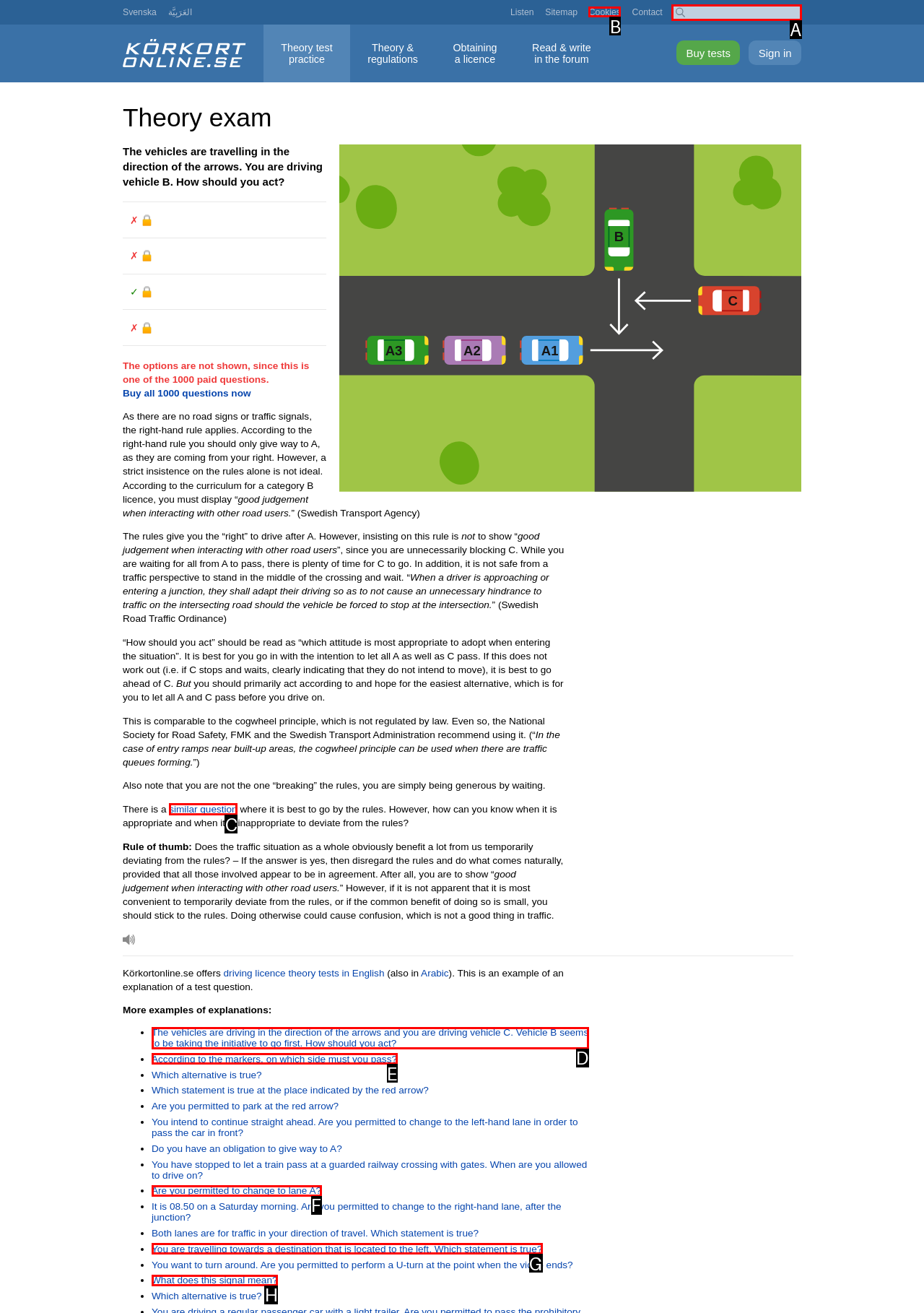Which HTML element should be clicked to fulfill the following task: Click the 'similar question' link?
Reply with the letter of the appropriate option from the choices given.

C